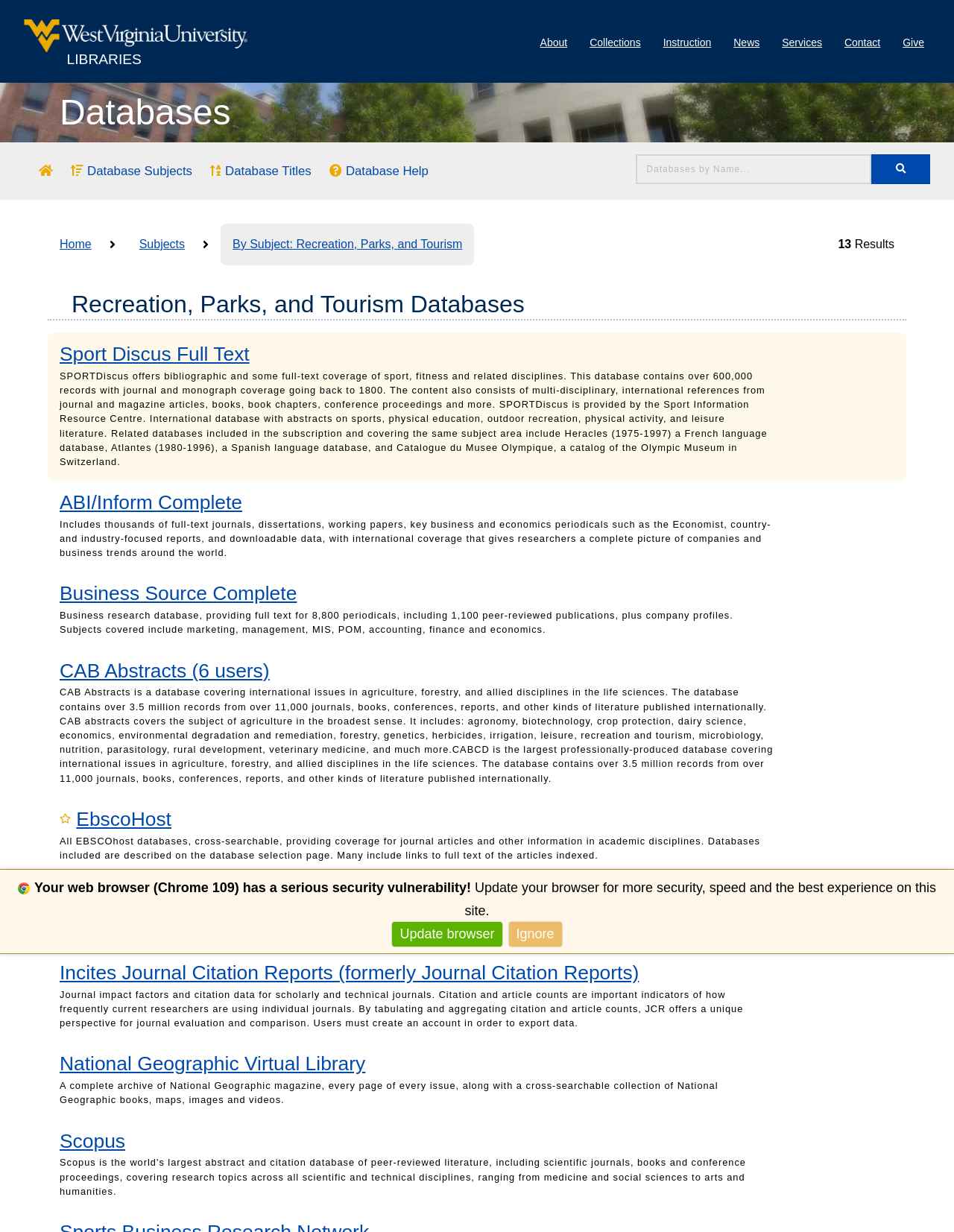How many results are shown on the page?
Provide a detailed and extensive answer to the question.

The number of results shown on the page is 13, which is indicated by the static text '13' followed by 'Results' on the page.